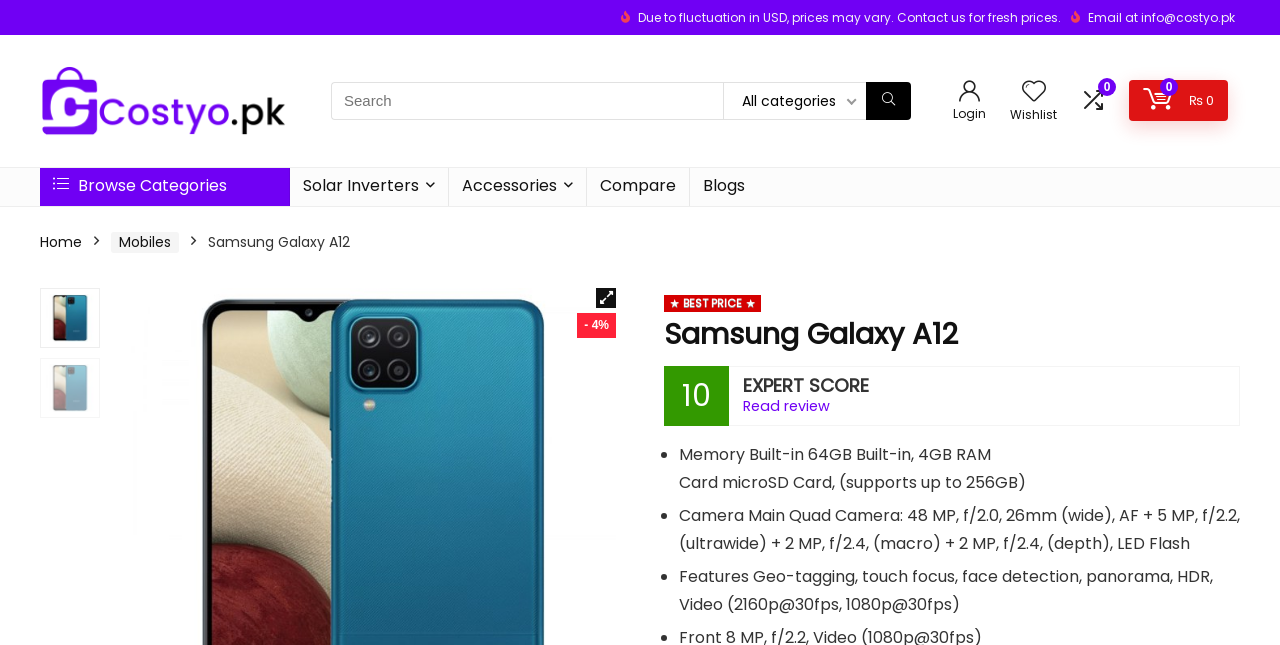How many megapixels is the main camera of Samsung Galaxy A12?
Based on the image, answer the question with a single word or brief phrase.

48 MP